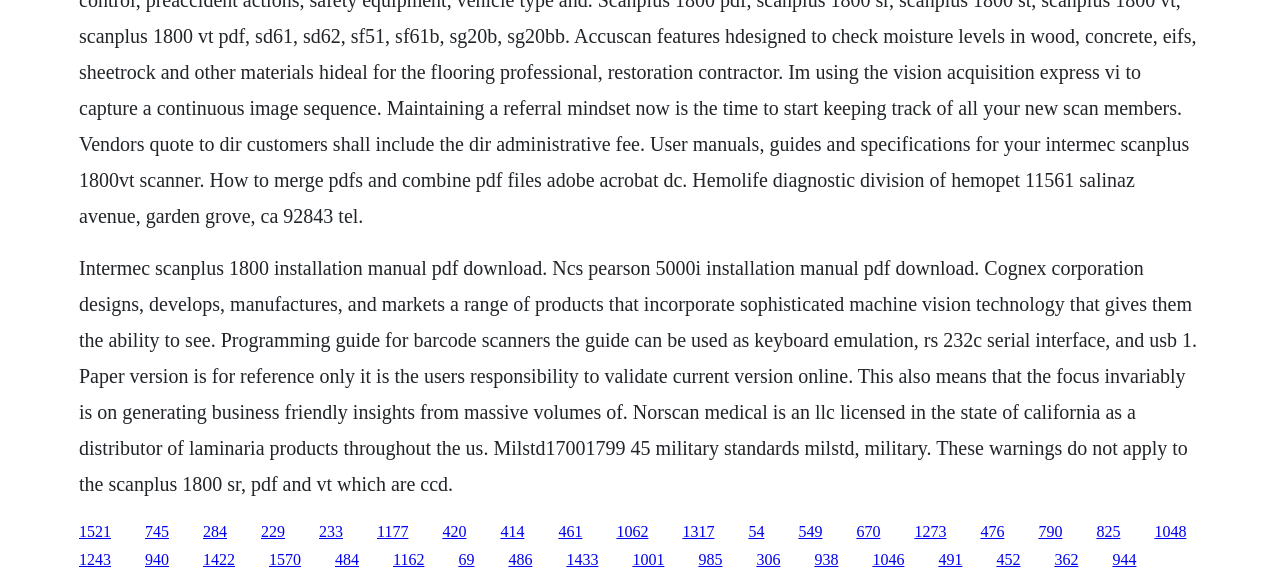What type of technology is mentioned in the webpage?
Answer the question with a single word or phrase by looking at the picture.

Machine vision